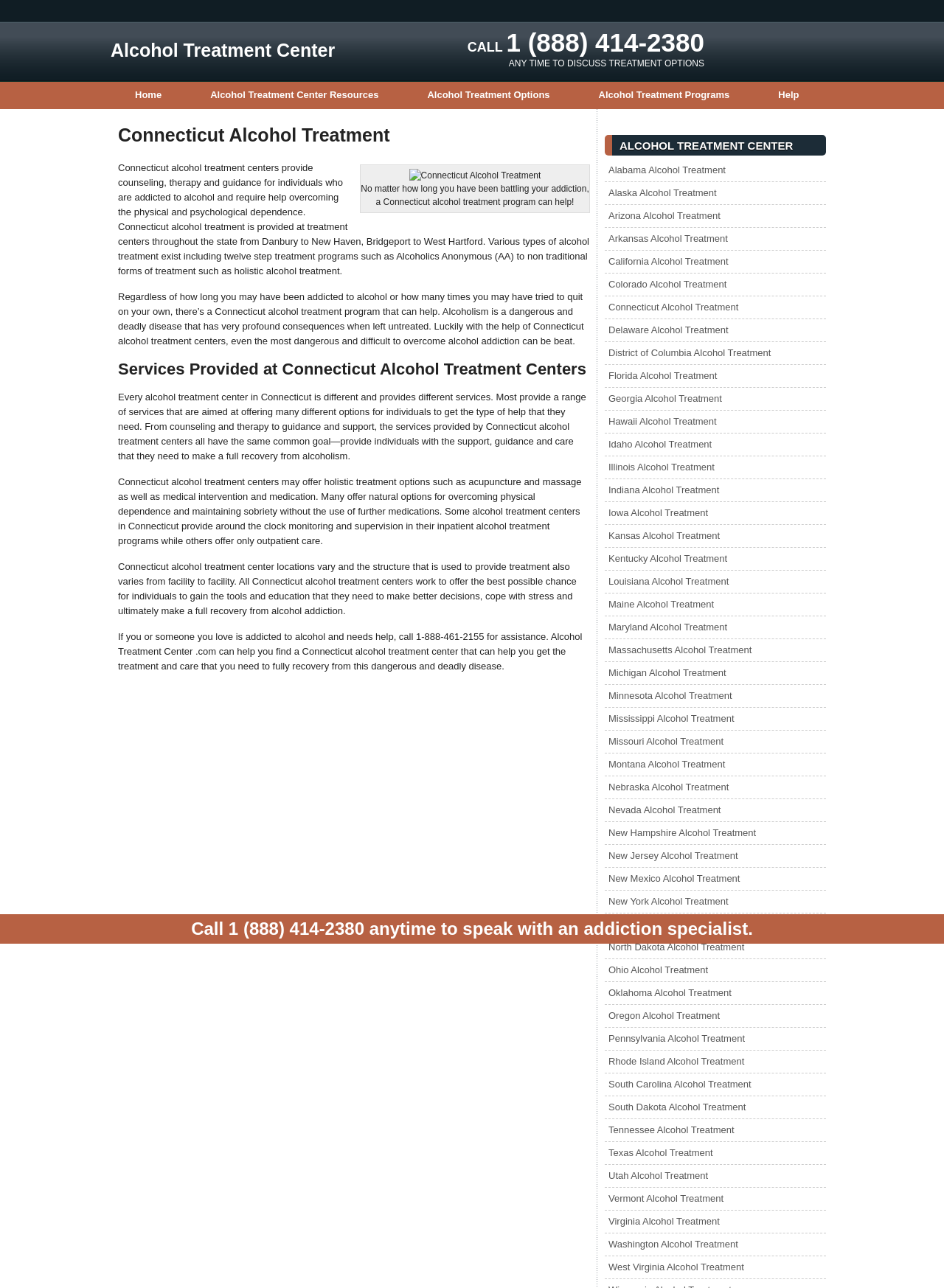Please use the details from the image to answer the following question comprehensively:
What is the purpose of Connecticut alcohol treatment centers?

The purpose of Connecticut alcohol treatment centers can be inferred from the text 'Connecticut alcohol treatment centers provide counseling, therapy and guidance for individuals who are addicted to alcohol and require help overcoming the physical and psychological dependence.' which suggests that the centers aim to provide support and guidance for individuals to overcome alcohol addiction.